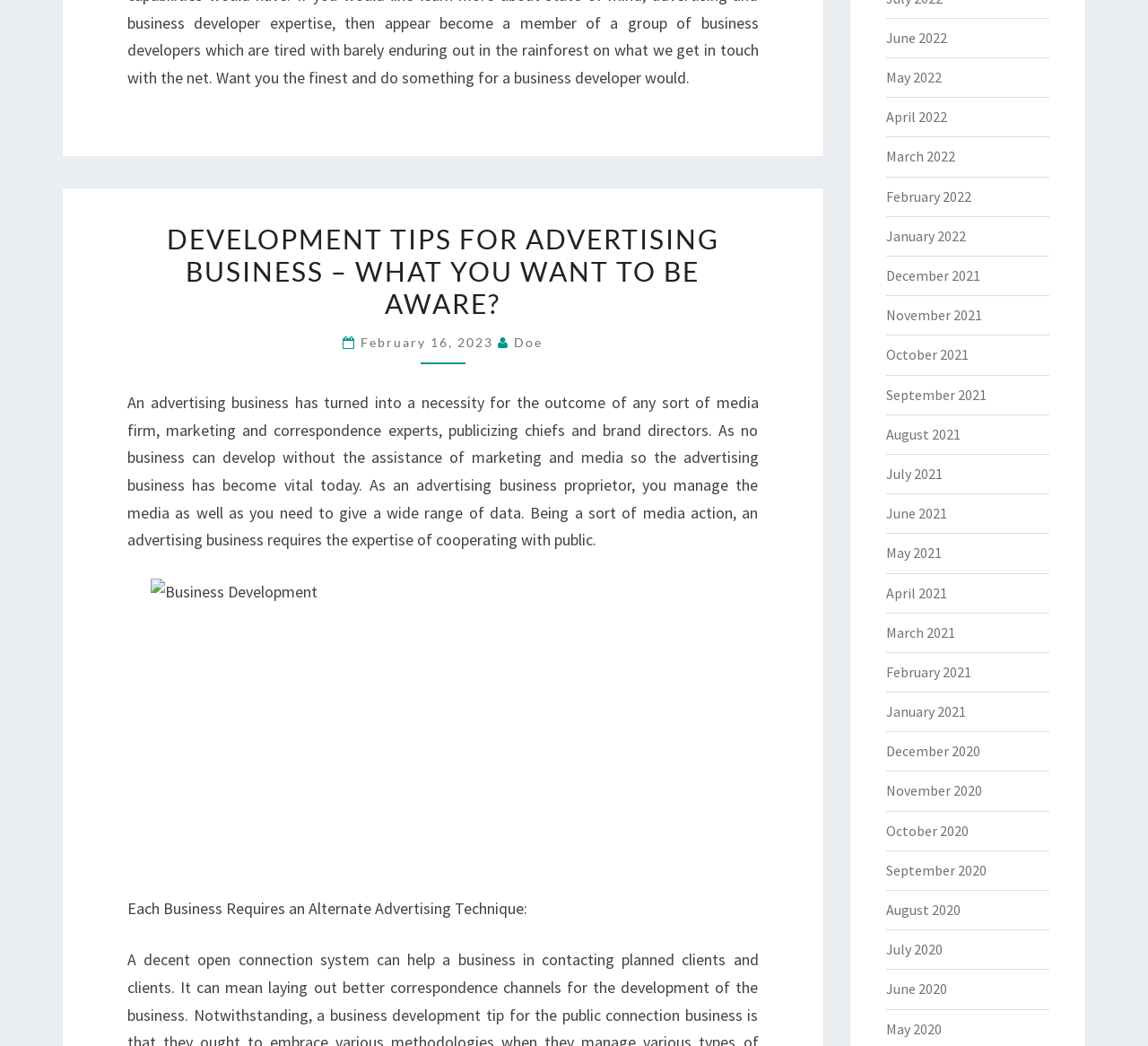Give a succinct answer to this question in a single word or phrase: 
What are the links on the right side of the page?

Archive links